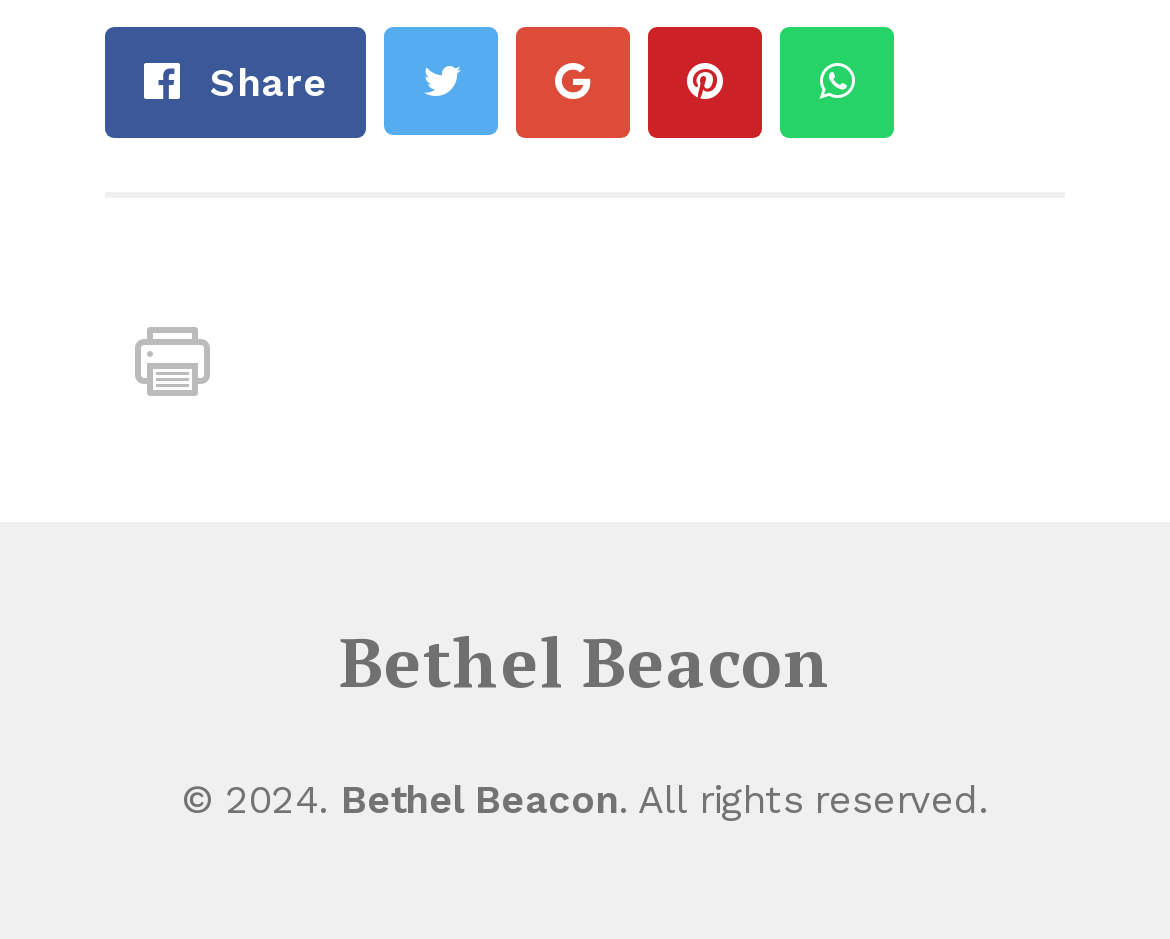Identify the bounding box coordinates for the UI element described as follows: Crush for Crush Re­turns!. Use the format (top-left x, top-left y, bottom-right x, bottom-right y) and ensure all values are floating point numbers between 0 and 1.

[0.144, 0.795, 0.61, 0.859]